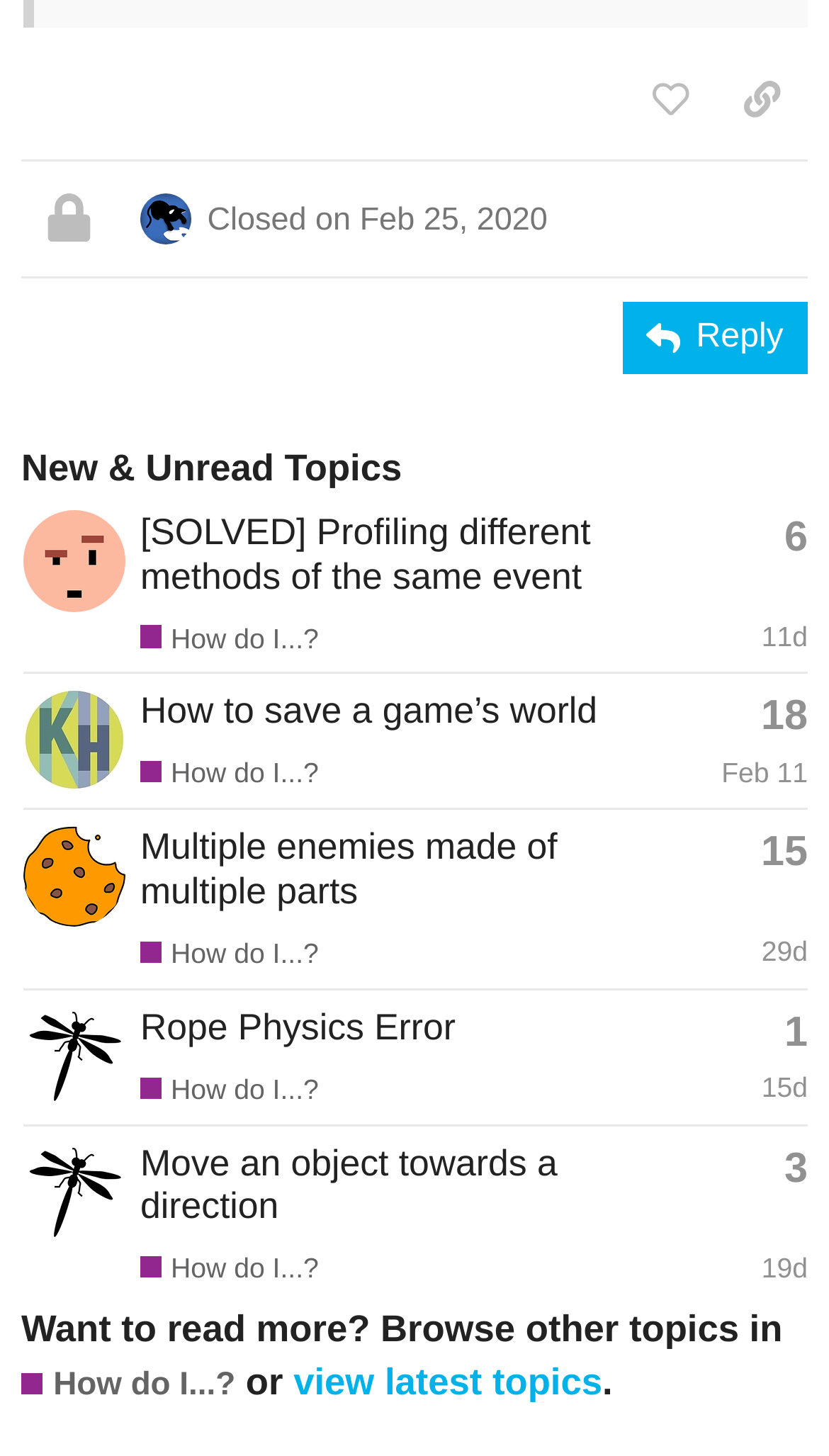Please locate the bounding box coordinates of the region I need to click to follow this instruction: "view latest topics".

[0.354, 0.934, 0.727, 0.963]